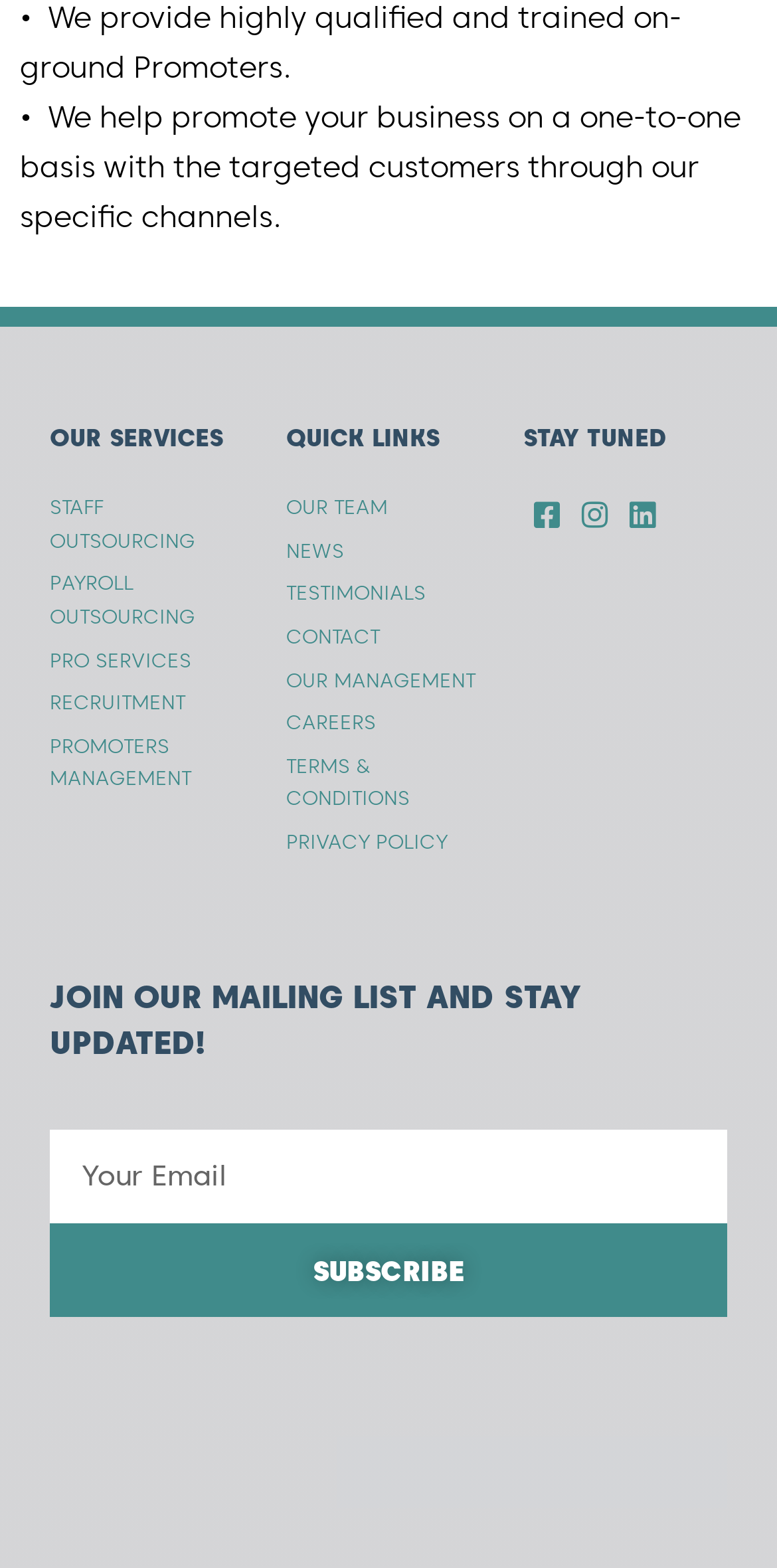What services does the company provide?
Please give a detailed and elaborate answer to the question based on the image.

The company provides various services which can be found under the 'OUR SERVICES' heading, including STAFF OUTSOURCING, PAYROLL OUTSOURCING, PRO SERVICES, RECRUITMENT, and PROMOTERS MANAGEMENT.